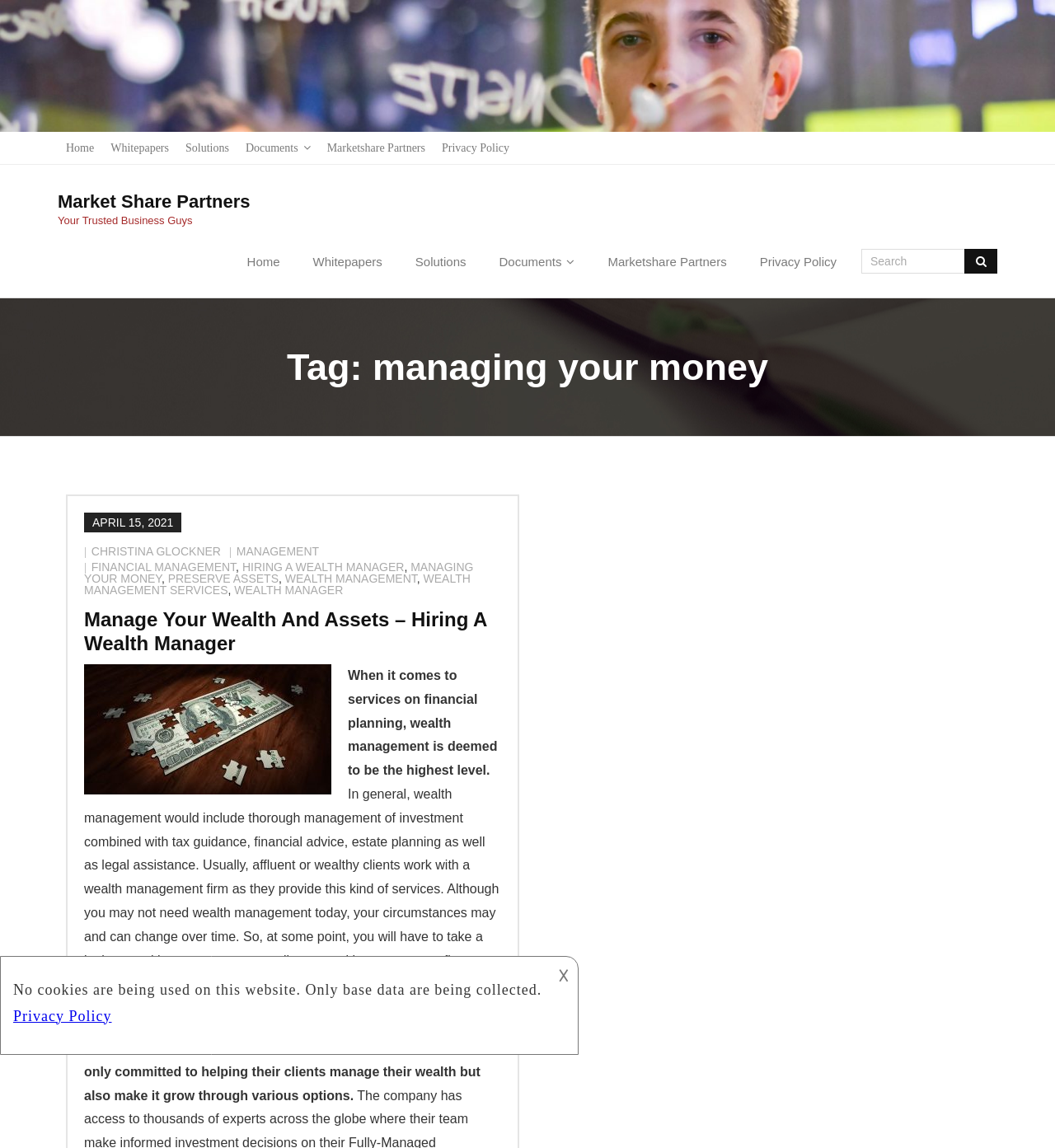Please find the bounding box coordinates for the clickable element needed to perform this instruction: "Search for something".

[0.816, 0.217, 0.945, 0.239]